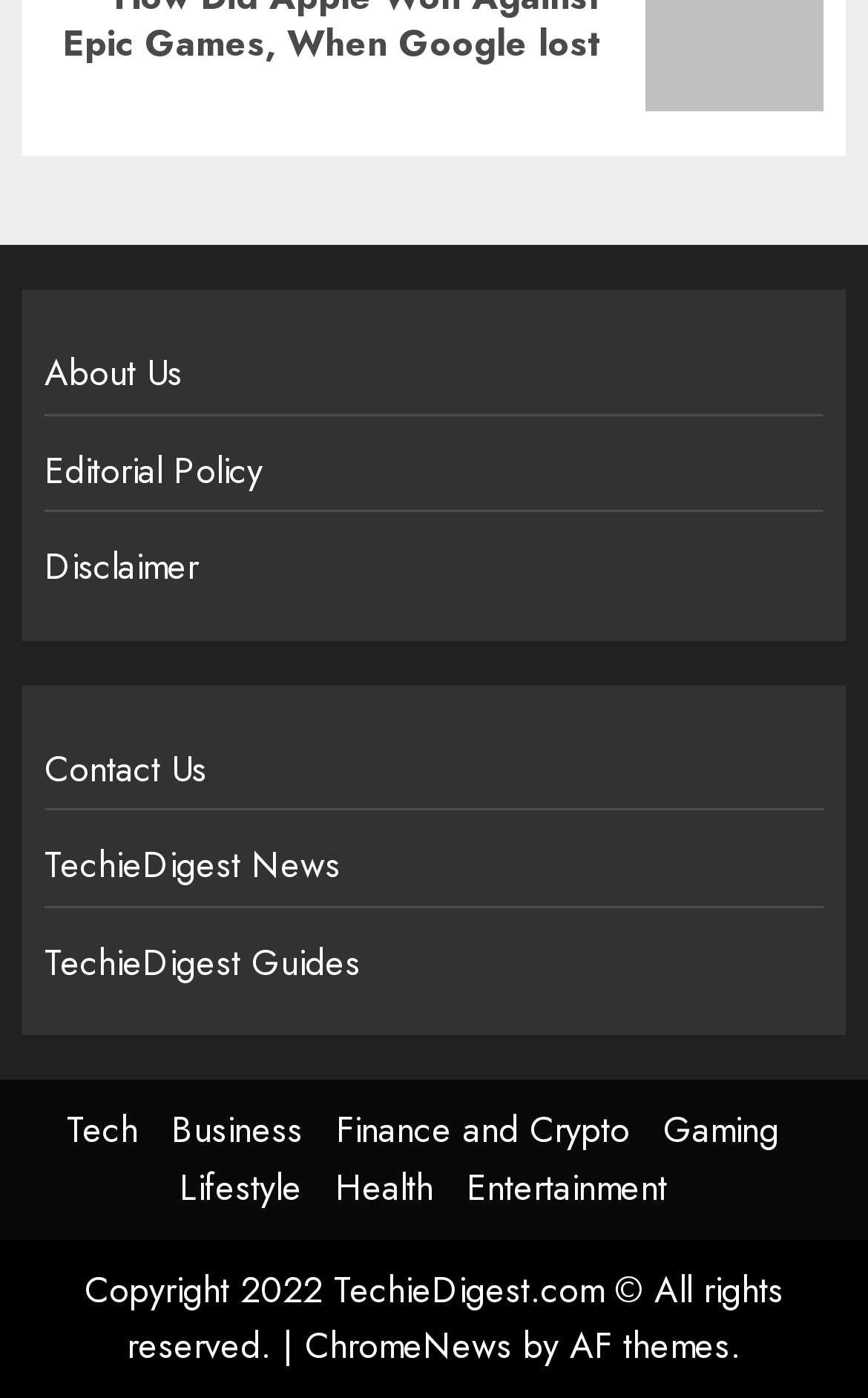Please provide a short answer using a single word or phrase for the question:
What is the name of the website?

TechieDigest